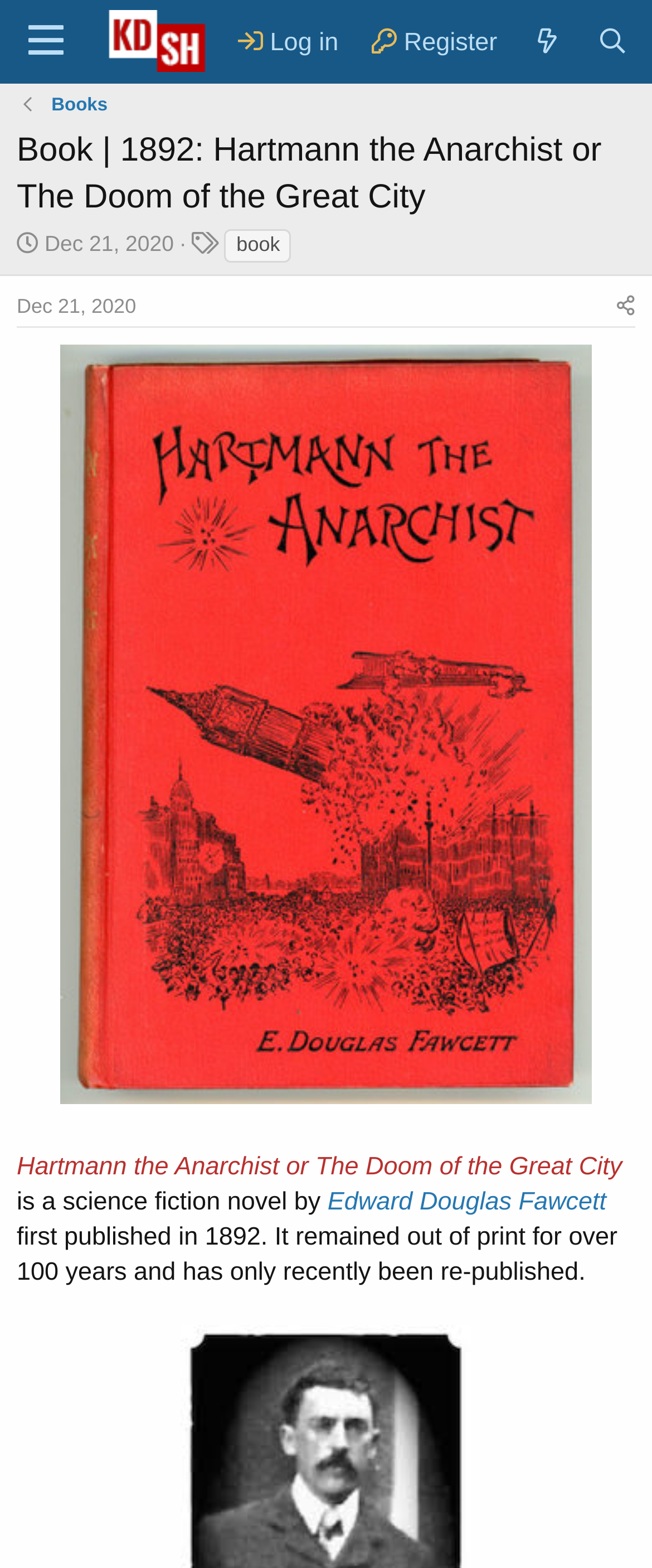Give an extensive and precise description of the webpage.

This webpage is about a book titled "Hartmann the Anarchist or The Doom of the Great City" by Edward Douglas Fawcett, published in 1892. At the top left corner, there is a button labeled "Menu". Next to it, there is a link to "KD's Stolen History Blog" accompanied by an image with the same name. On the top right corner, there are several links, including "Log in", "Register", "What's new", and "Search".

Below the top navigation bar, there is a heading that displays the book title and publication year. Underneath, there is a section with a start date, "Dec 21, 2020", and a timestamp, "9:23 PM". To the right of this section, there is a description list with a term "Tags" and a detail link labeled "book".

The main content of the webpage is divided into two sections. On the left, there is a large image of the book cover, "hartman_the_antichrist.jpg". On the right, there is a block of text that describes the book, stating that it is a science fiction novel by Edward Douglas Fawcett, first published in 1892, and remained out of print for over 100 years before being re-published recently. Above this text block, there are two links, "Dec 21, 2020" and "Share".